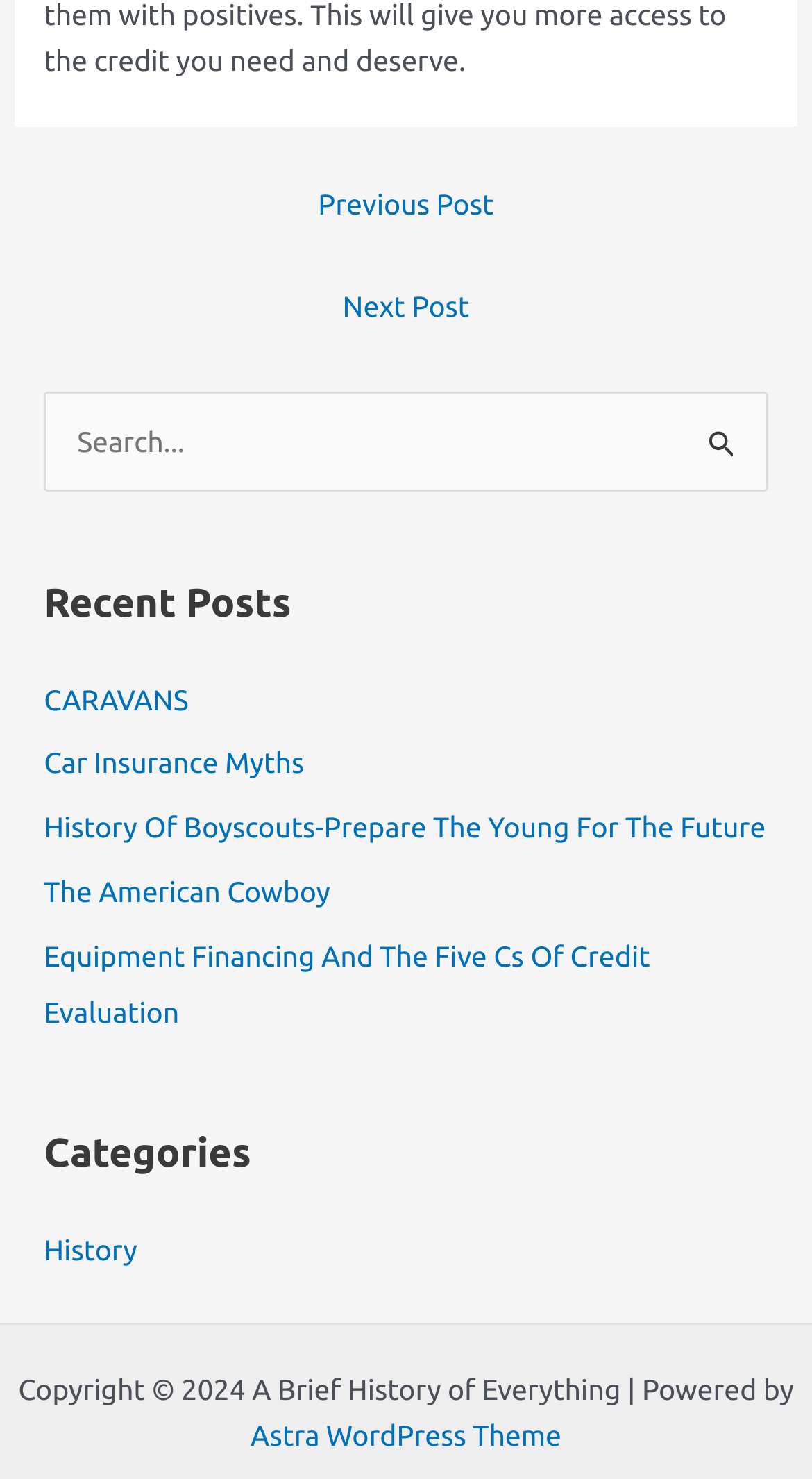Please analyze the image and give a detailed answer to the question:
How many navigation sections are there?

There are three navigation sections on the webpage, namely 'Post navigation', 'Recent Posts', and 'Categories'.